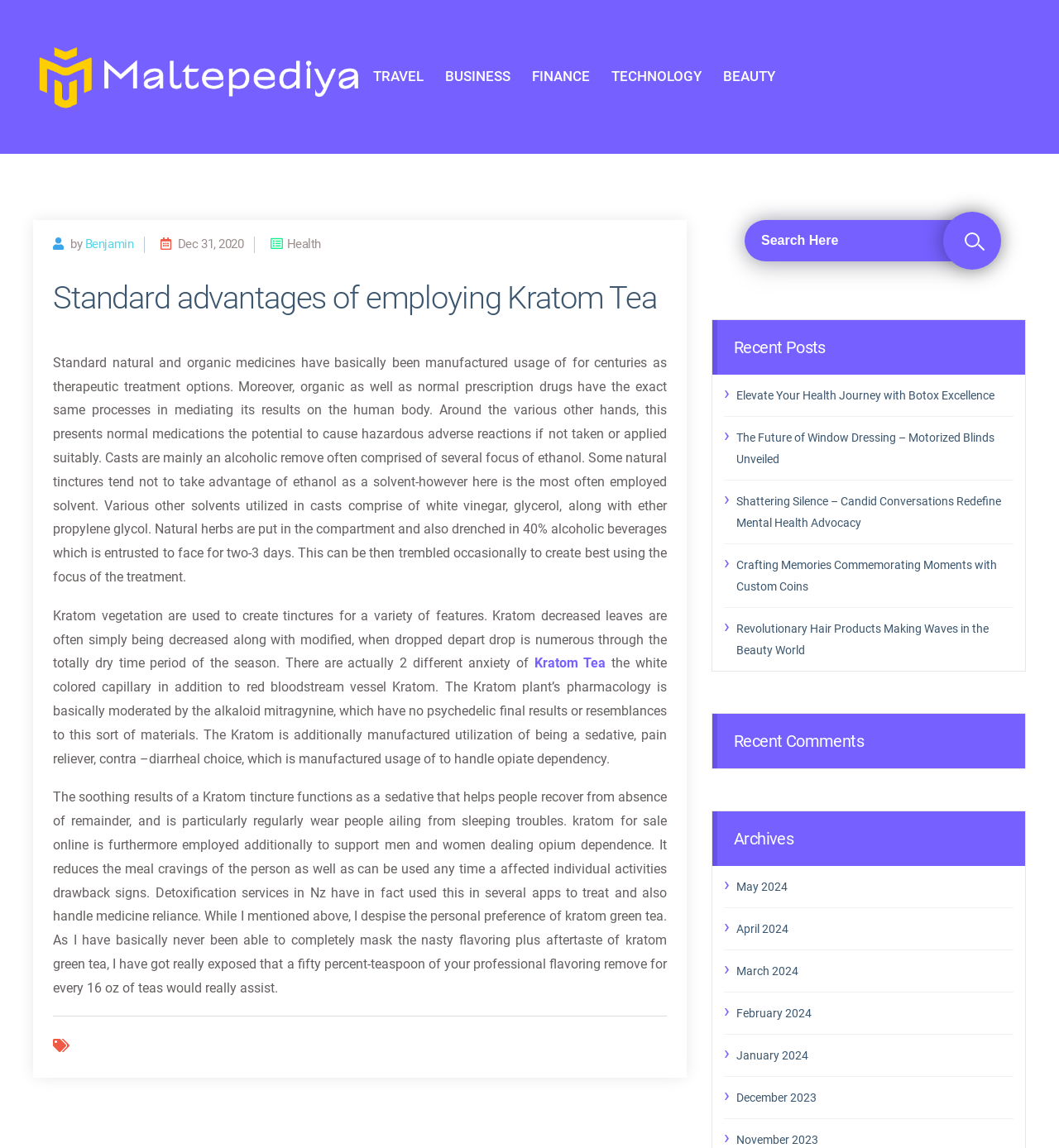What are the recent posts about?
Please provide a comprehensive answer based on the details in the screenshot.

The recent posts section lists several links to articles with different topics, including 'Elevate Your Health Journey with Botox Excellence', 'The Future of Window Dressing – Motorized Blinds Unveiled', and 'Shattering Silence – Candid Conversations Redefine Mental Health Advocacy'. This suggests that the recent posts are about various topics, including health, technology, and mental health advocacy.